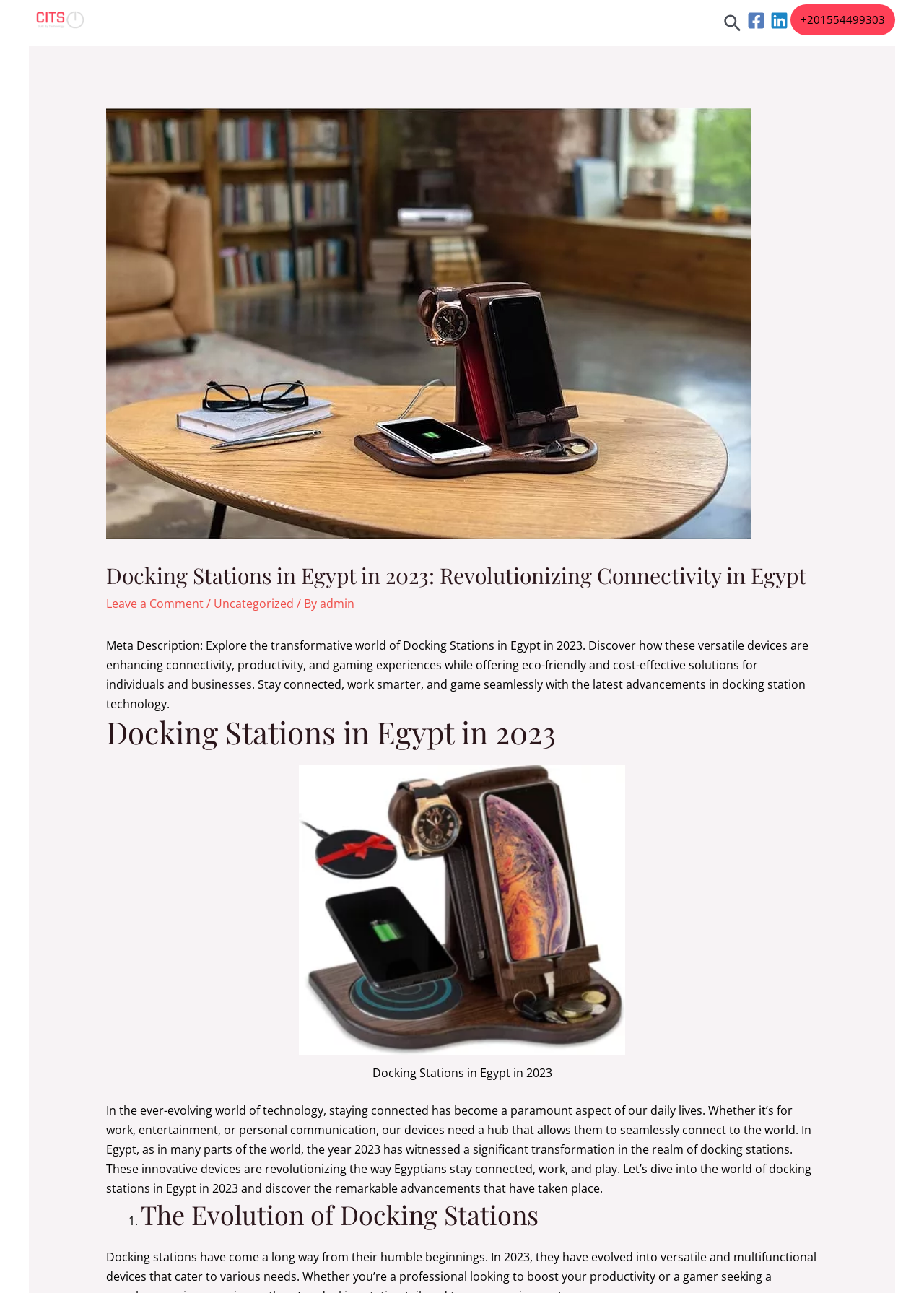Please answer the following question using a single word or phrase: What is the bounding box coordinate of the 'Search icon link'?

[0.783, 0.005, 0.803, 0.025]